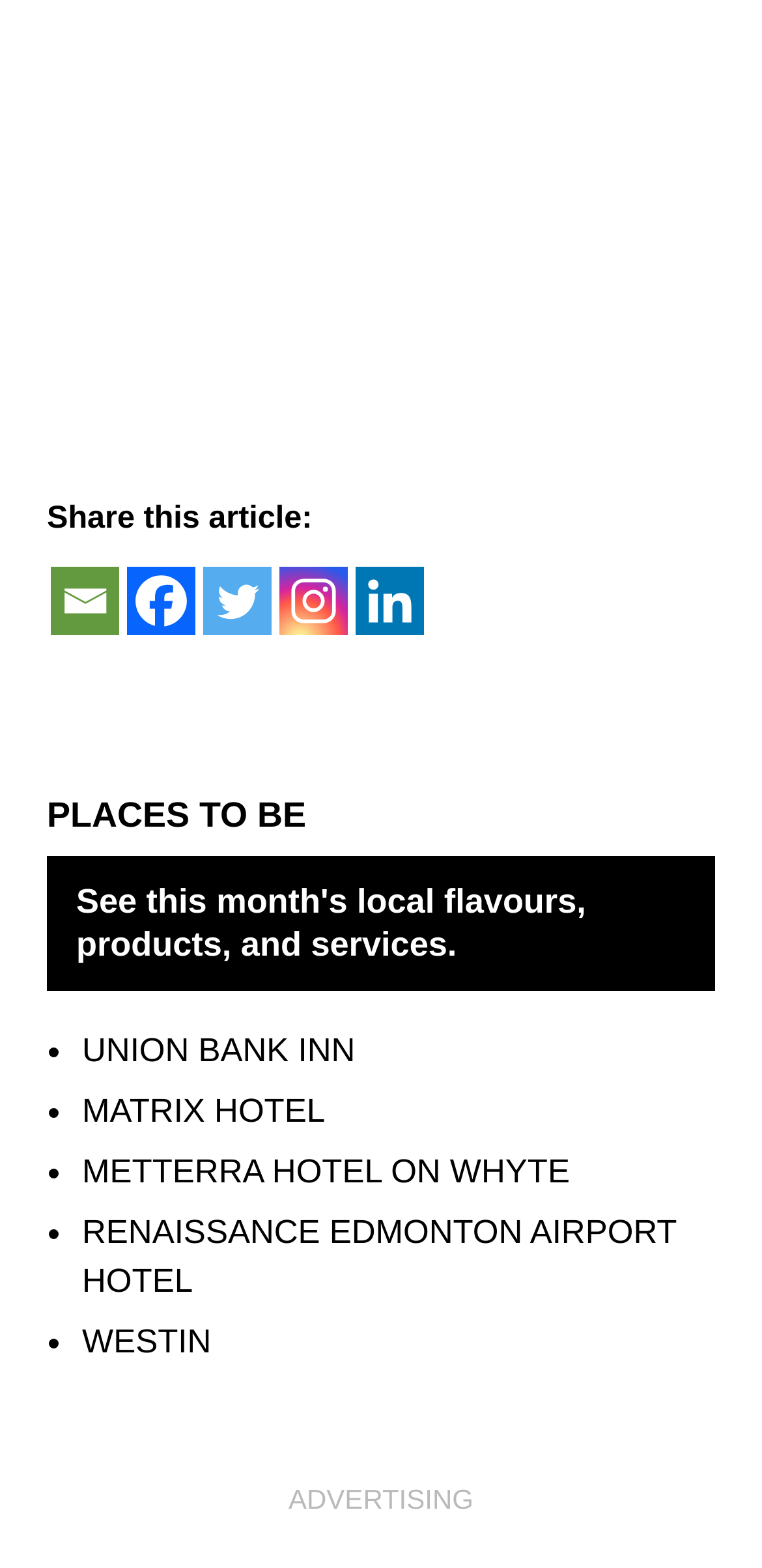Provide a single word or phrase answer to the question: 
How many hotels are listed?

5